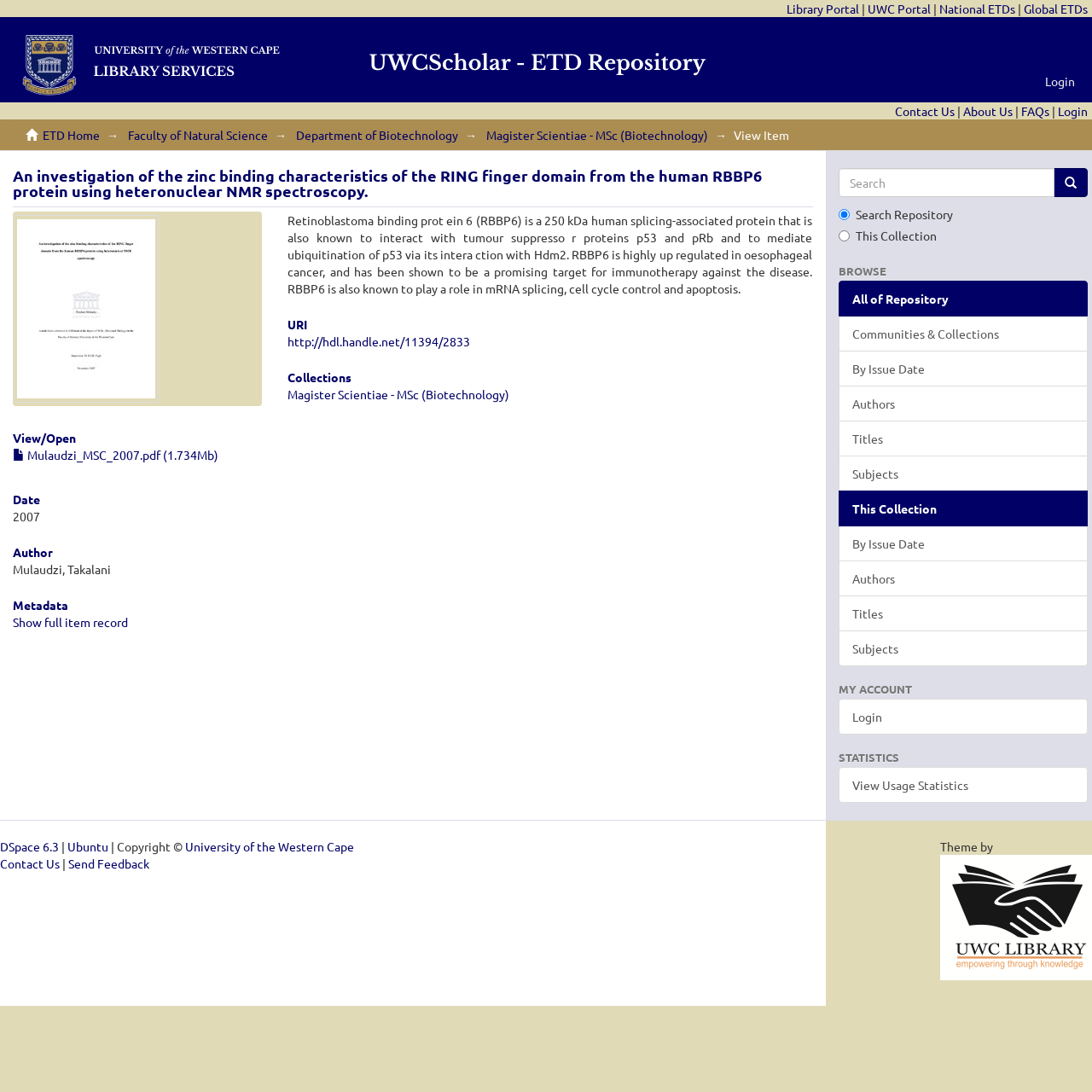Using the details from the image, please elaborate on the following question: What is the name of the author mentioned on this webpage?

The webpage mentions the author's name as 'Mulaudzi, Takalani' in the metadata section.